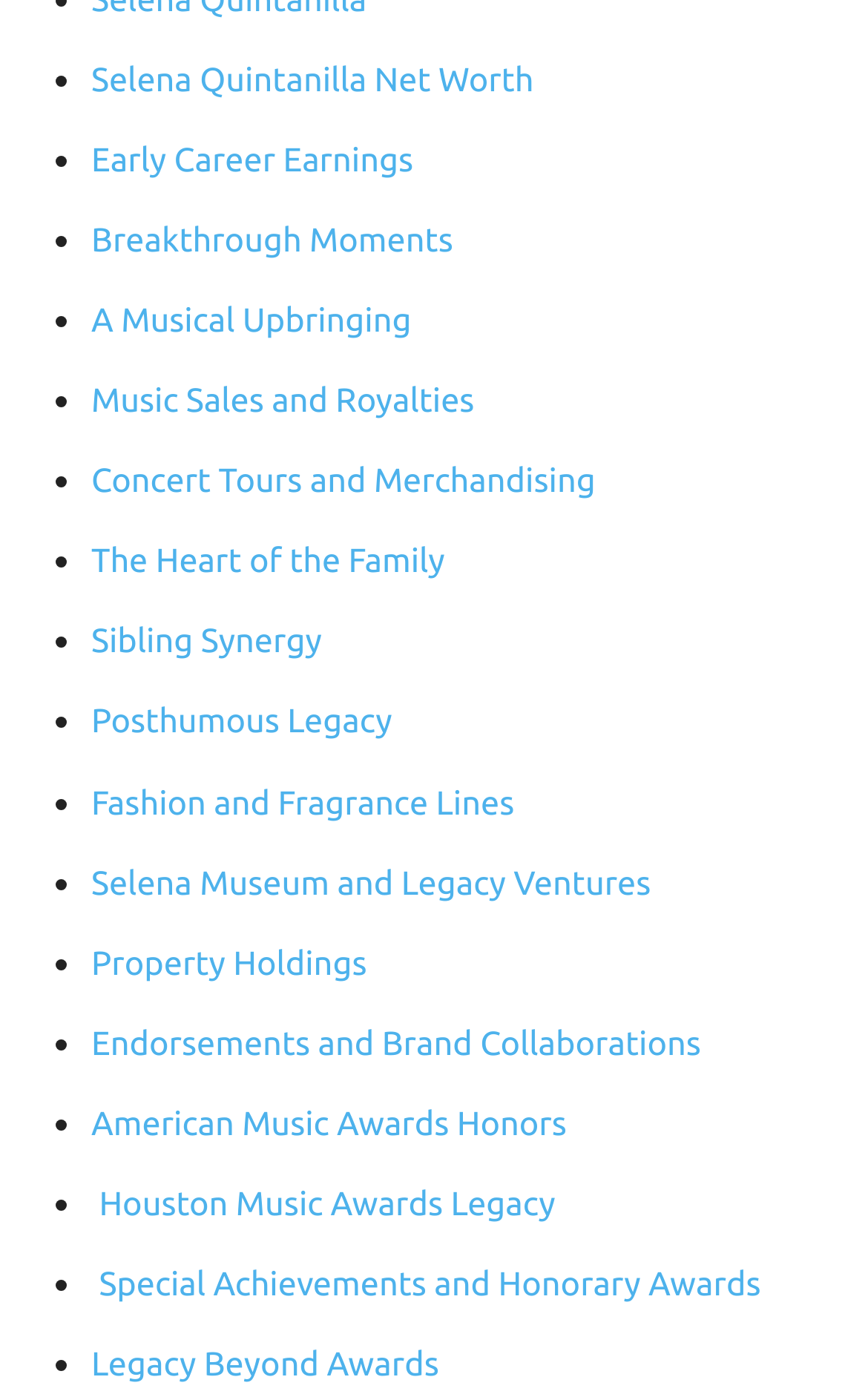What is the first link on the webpage?
Based on the image content, provide your answer in one word or a short phrase.

Selena Quintanilla Net Worth